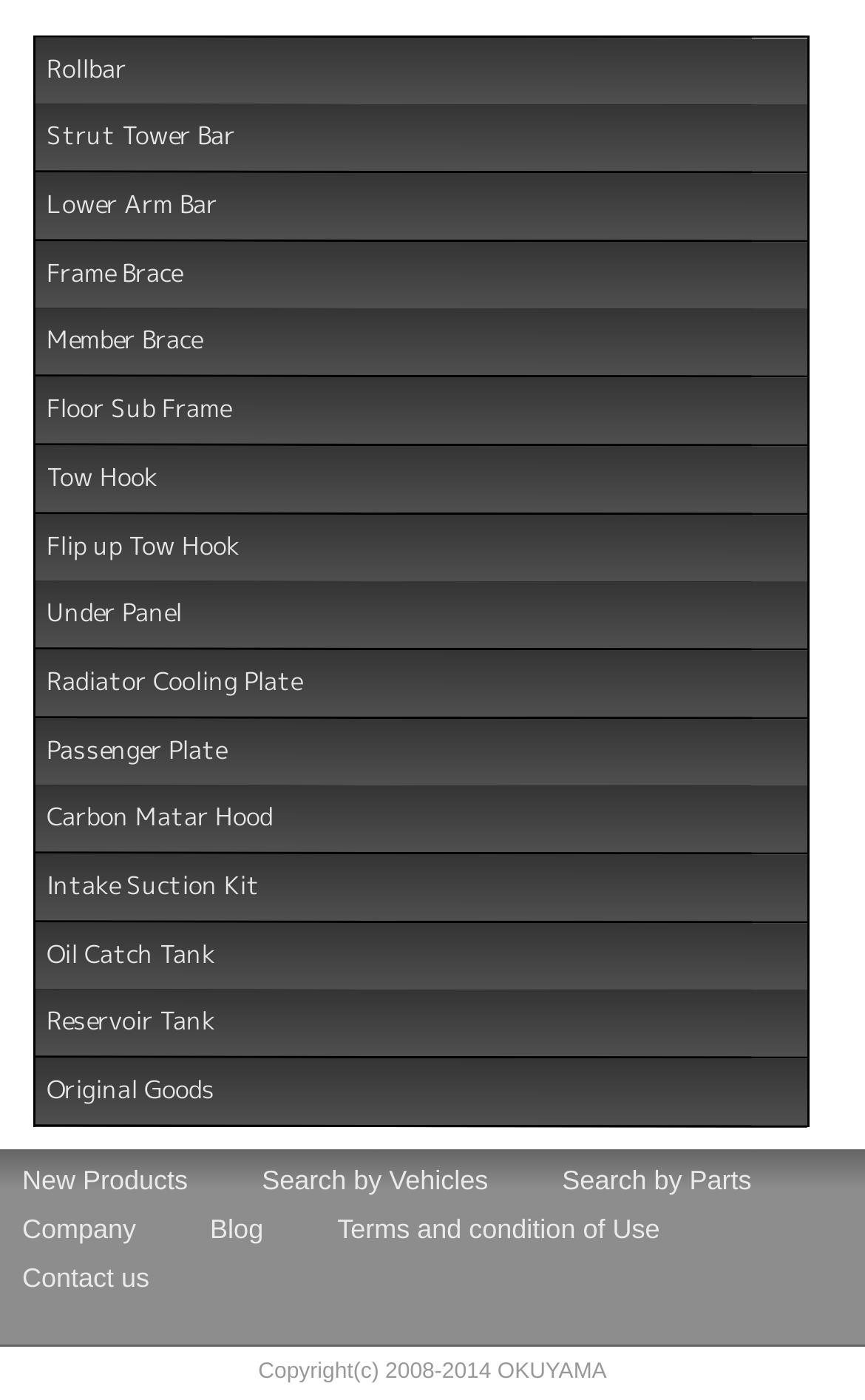Please determine the bounding box coordinates of the section I need to click to accomplish this instruction: "Go to Blog".

[0.243, 0.865, 0.304, 0.893]